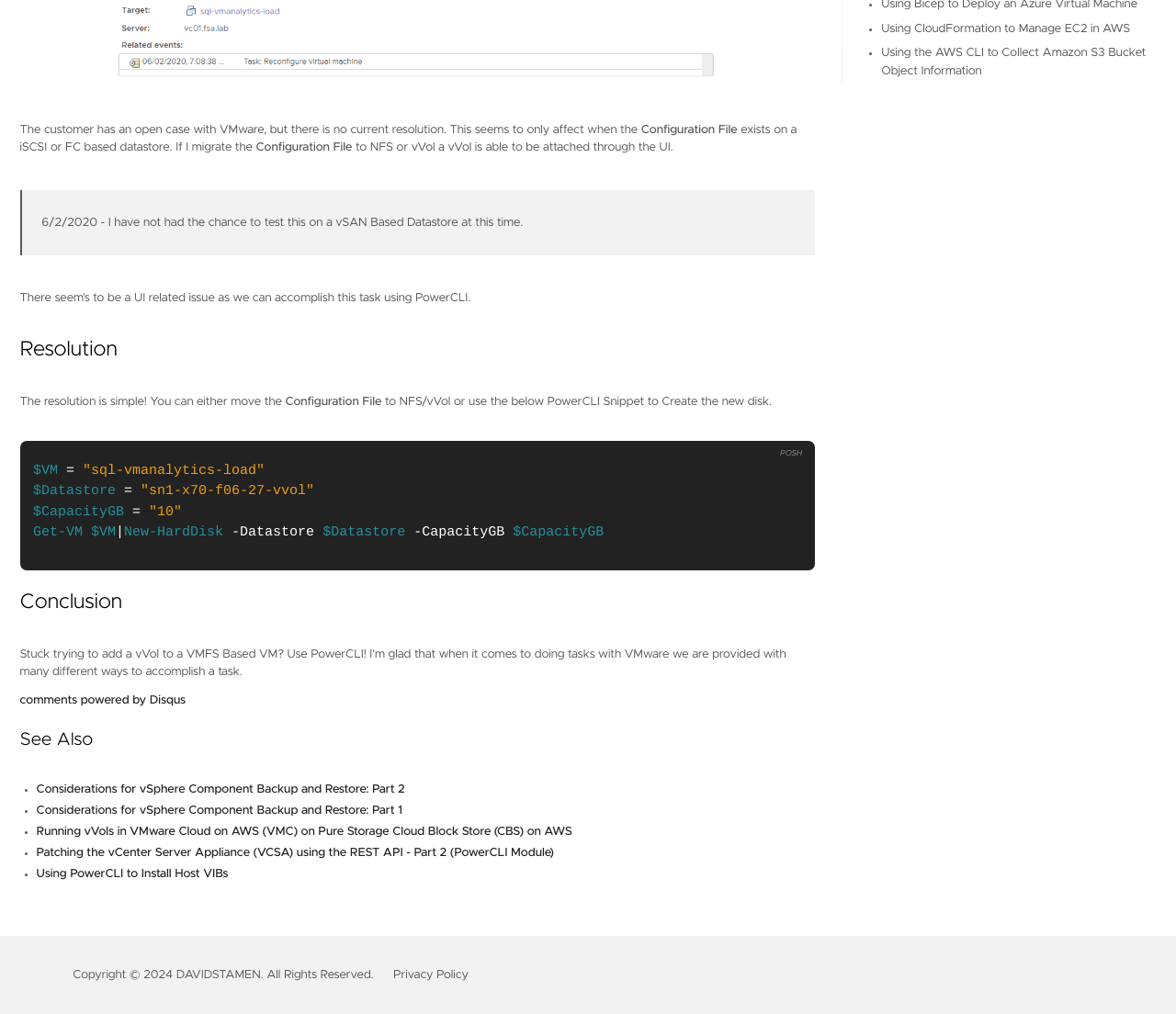Please determine the bounding box coordinates for the UI element described as: "Privacy Policy".

[0.334, 0.955, 0.398, 0.967]